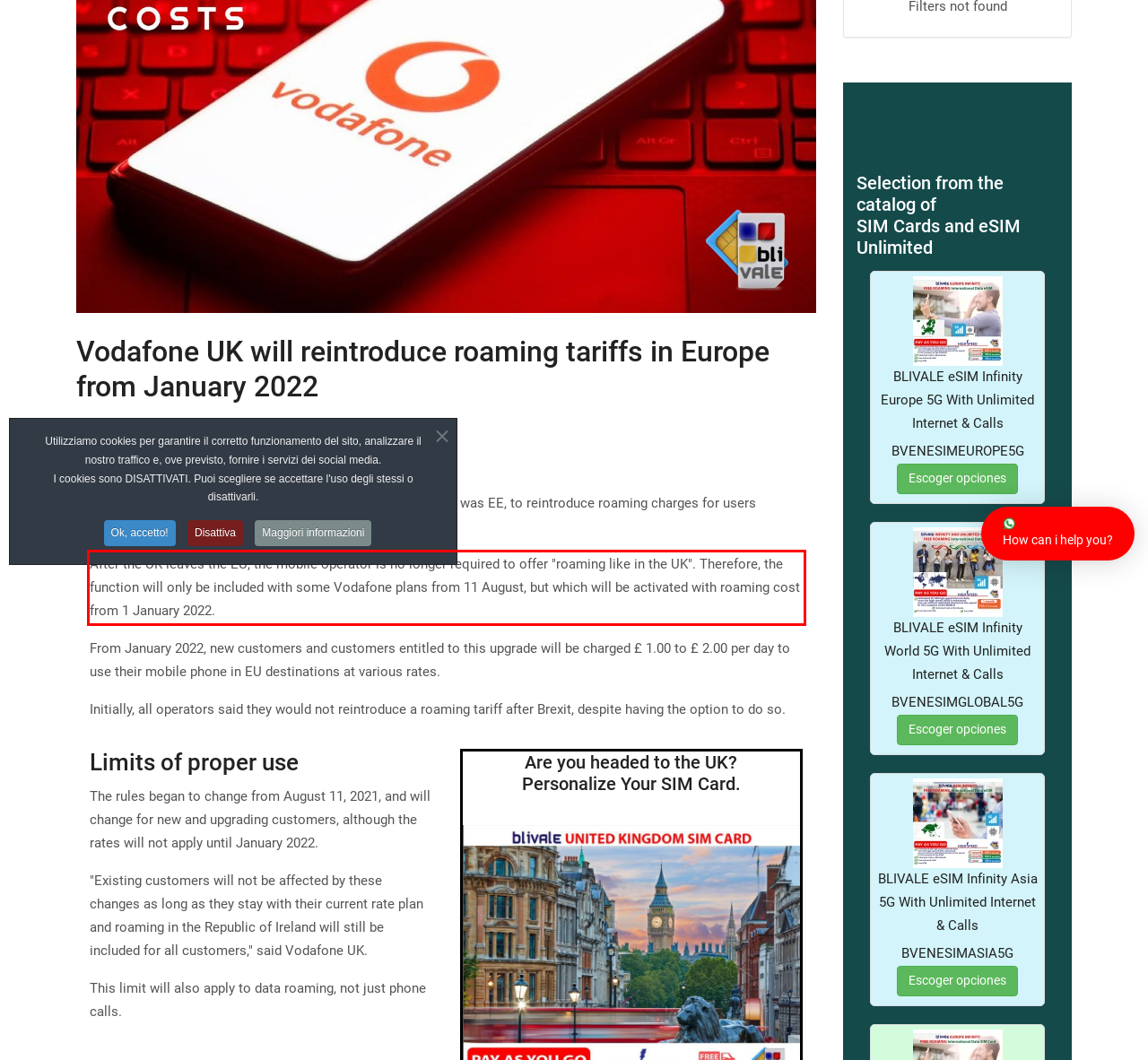Given a screenshot of a webpage, locate the red bounding box and extract the text it encloses.

After the UK leaves the EU, the mobile operator is no longer required to offer "roaming like in the UK". Therefore, the function will only be included with some Vodafone plans from 11 August, but which will be activated with roaming cost from 1 January 2022.